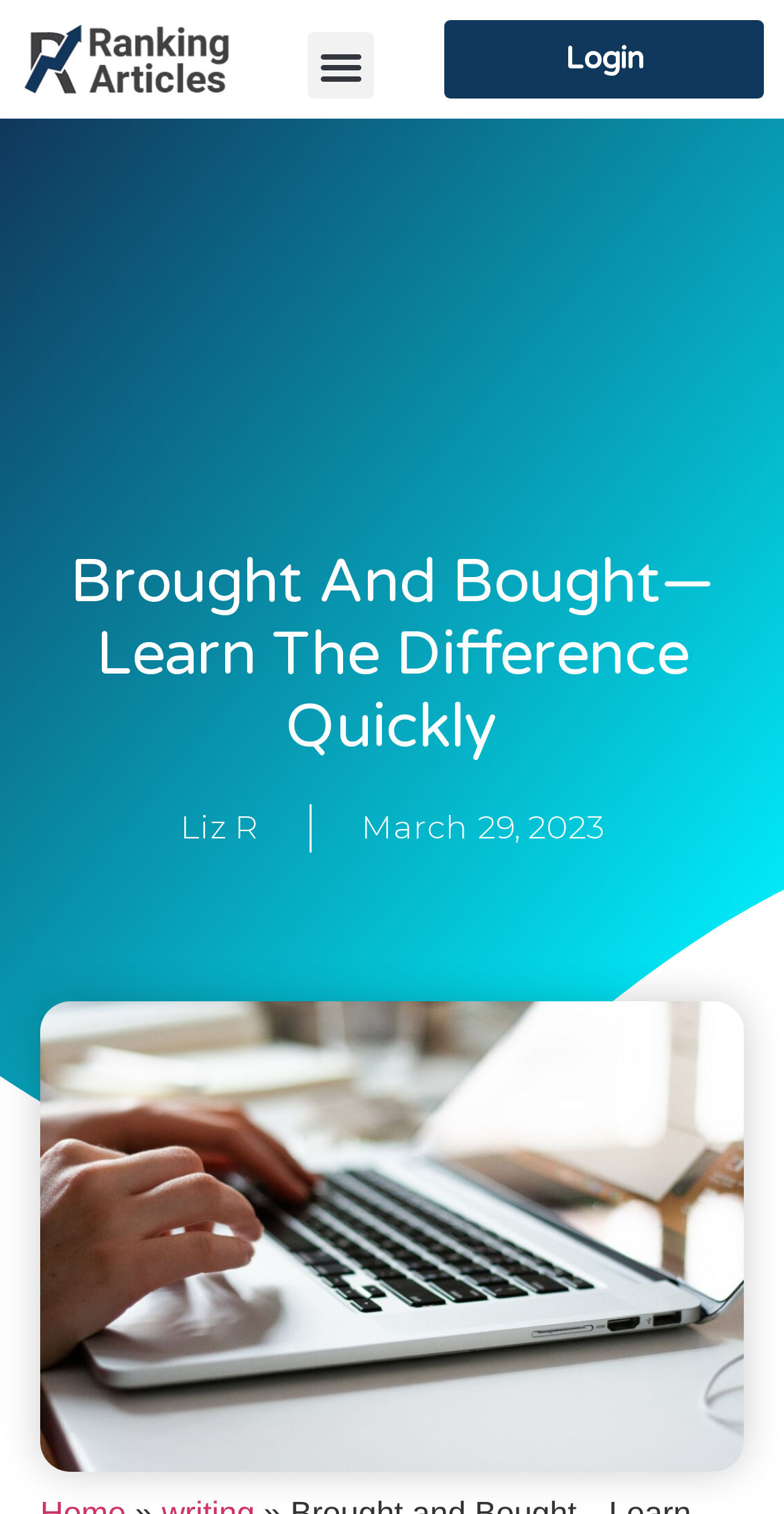What is the object in the image?
Look at the image and respond to the question as thoroughly as possible.

I analyzed the image on the webpage and found that it is a person using a MacBook Pro on a white table. The image description does not provide explicit information about the object, but based on my understanding of the image, I concluded that the object is a MacBook Pro.